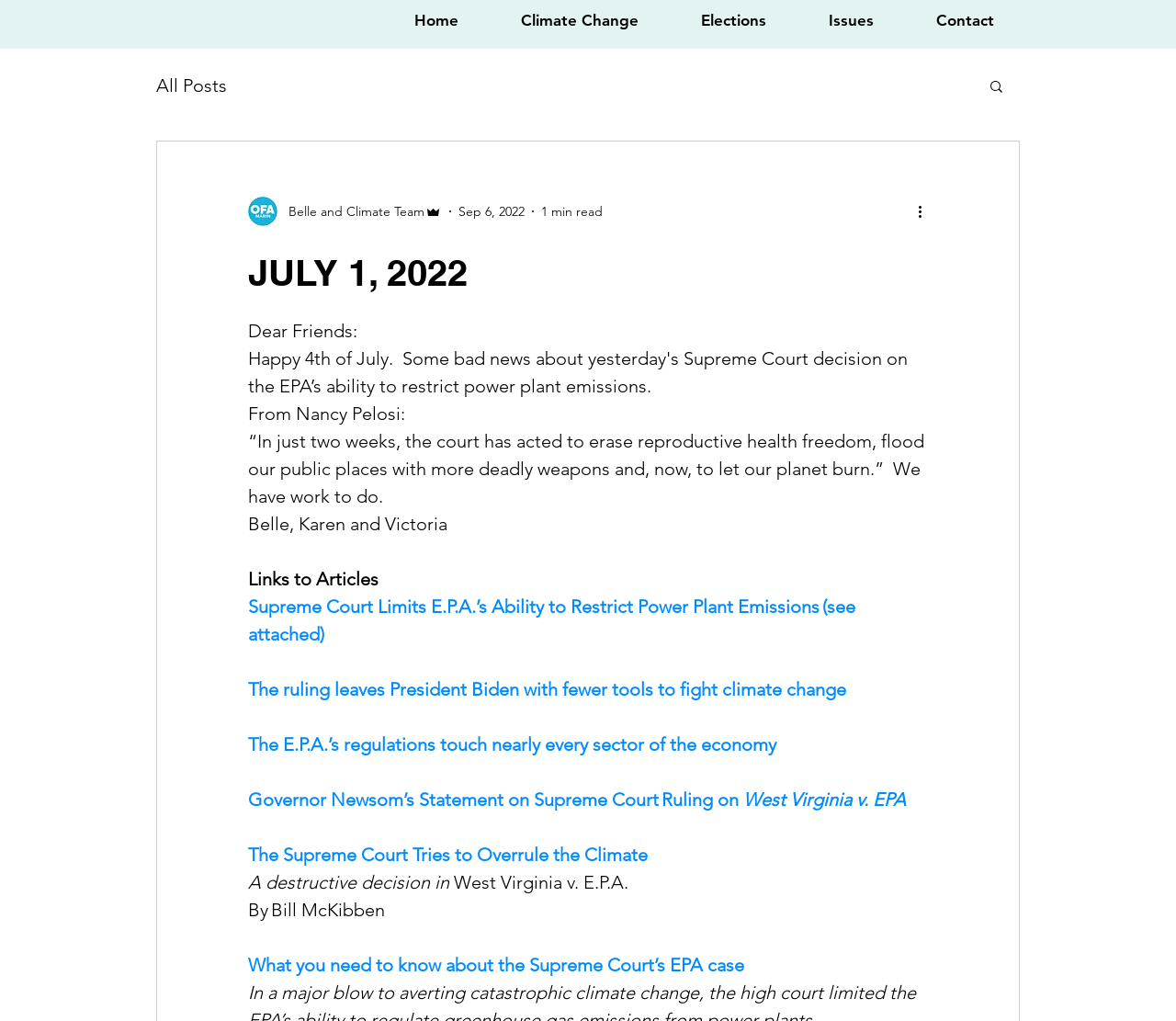What is the date mentioned in the article?
Could you give a comprehensive explanation in response to this question?

I found the date by looking at the generic element with the text 'Sep 6, 2022' at index 279. This element is located near the author information and the '1 min read' text.